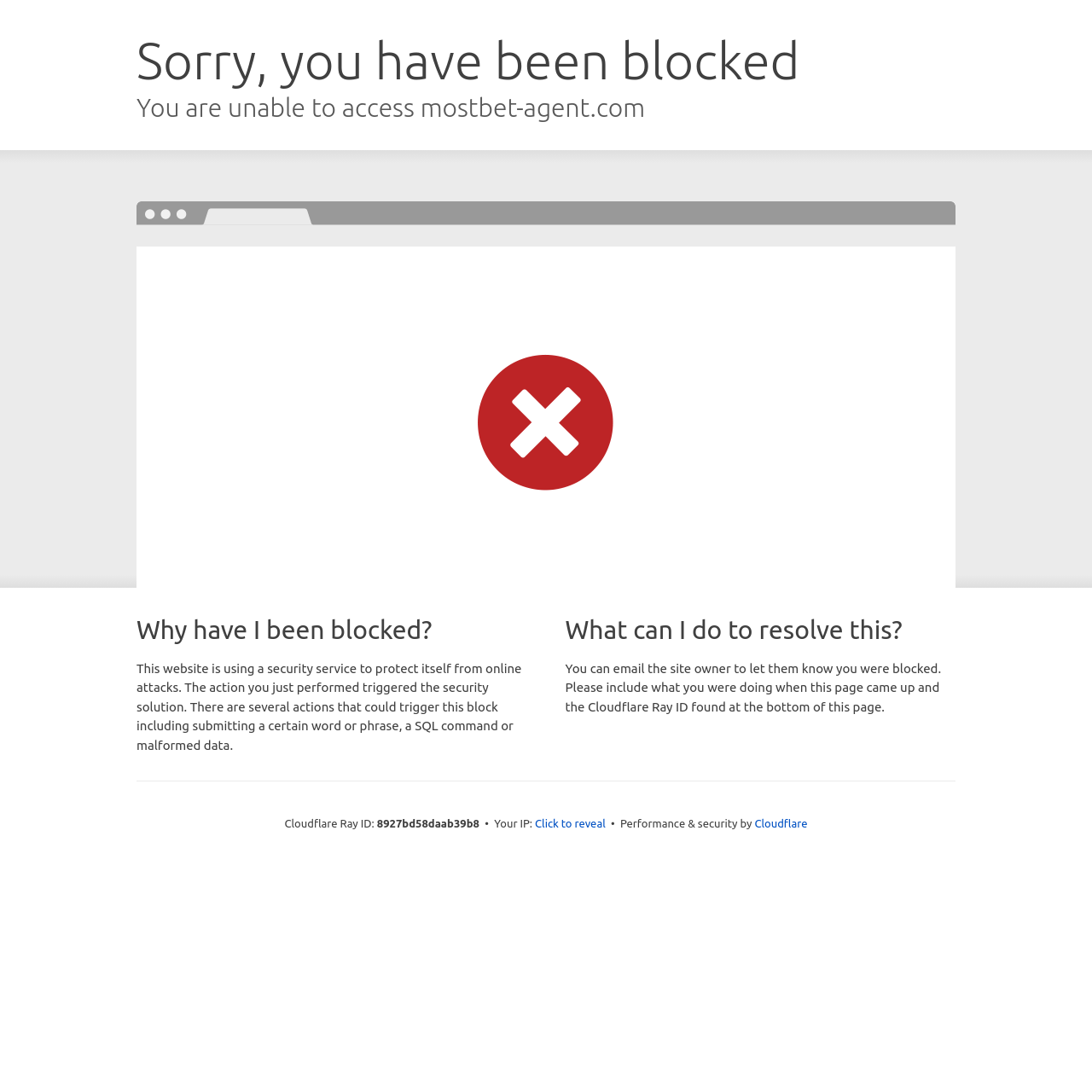Extract the bounding box of the UI element described as: "Click to reveal".

[0.49, 0.747, 0.554, 0.762]